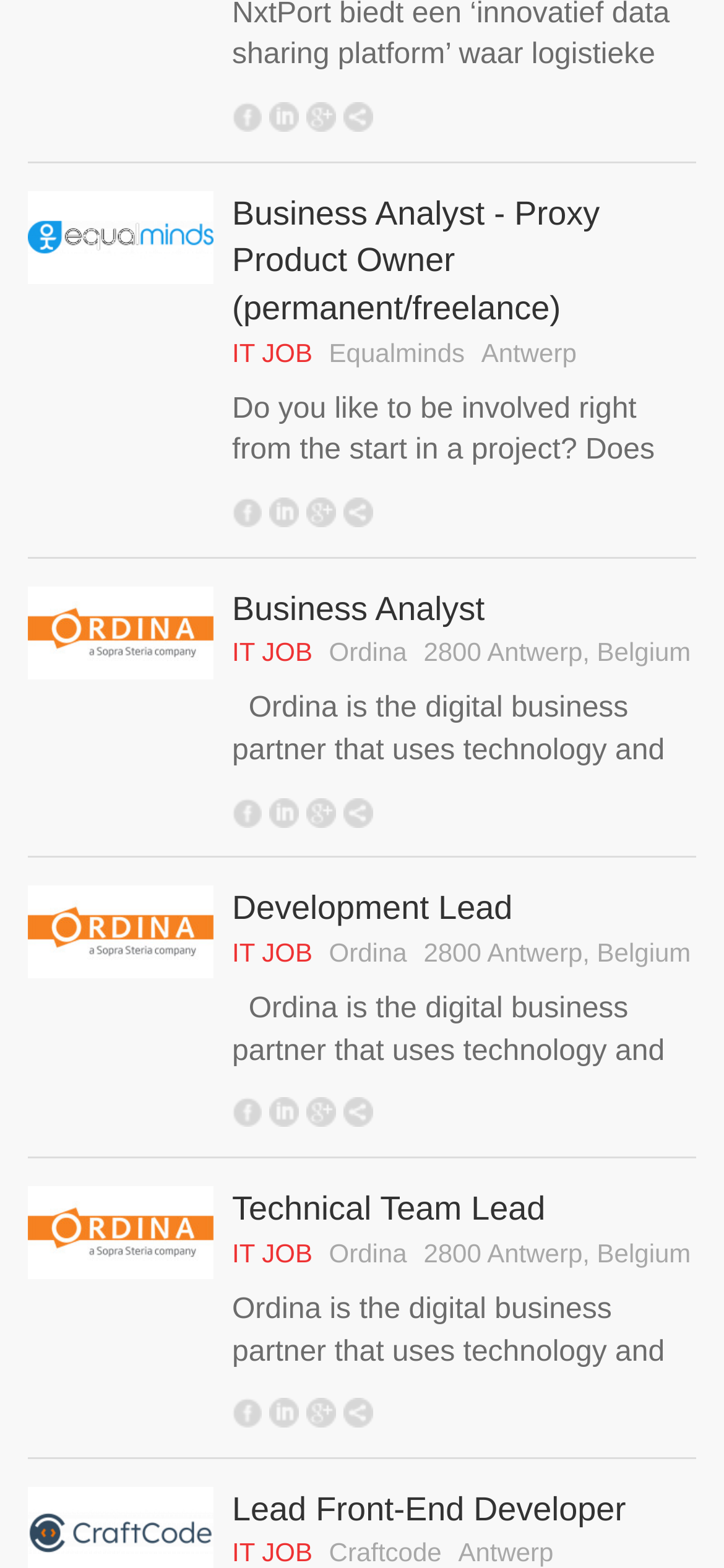How many job postings are available on this webpage?
Answer the question with as much detail as you can, using the image as a reference.

There are four article elements on this webpage, each containing a job posting. Therefore, there are four job postings available on this webpage.